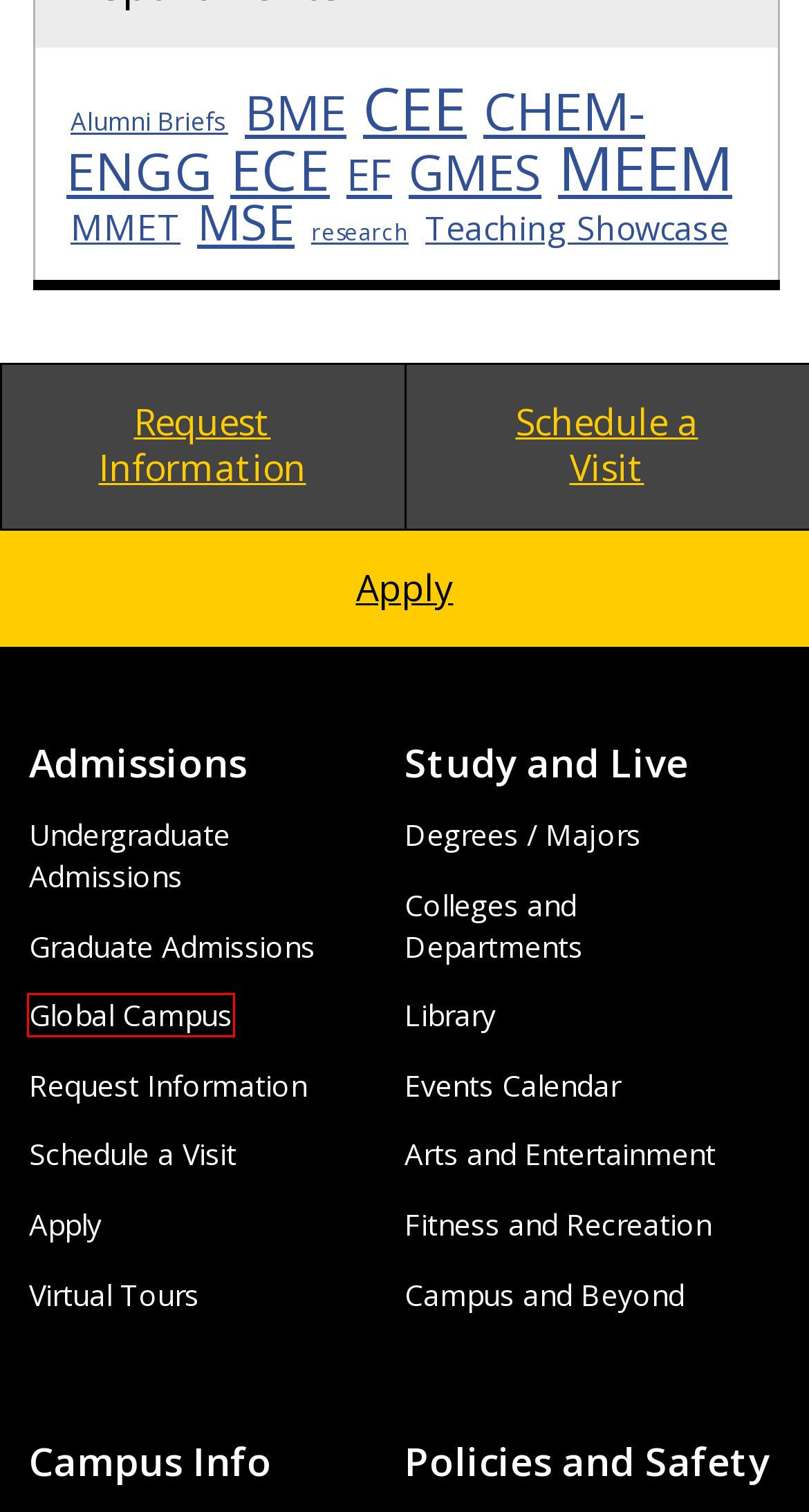Consider the screenshot of a webpage with a red bounding box around an element. Select the webpage description that best corresponds to the new page after clicking the element inside the red bounding box. Here are the candidates:
A. Michigan Tech Events Calendar
B. Alumni Briefs Archives | College of Engineering Blog
C. Michigan Tech Global Campus
D. EF Archives | College of Engineering Blog
E. Teaching Showcase Archives | College of Engineering Blog
F. MEEM Archives | College of Engineering Blog
G. Michigan Tech Graduate School
H. MMET Archives | College of Engineering Blog

C